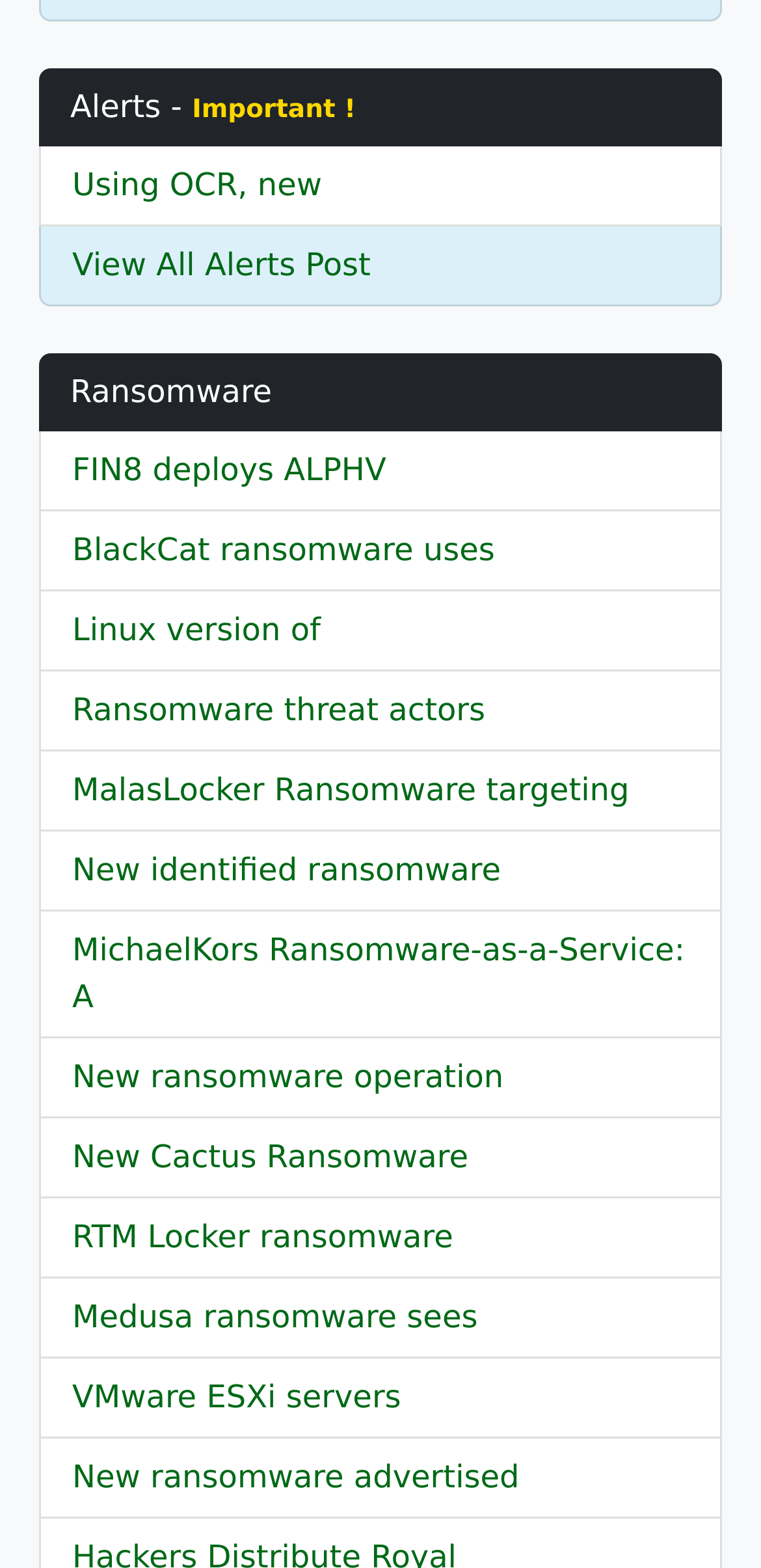Locate the bounding box coordinates of the clickable region necessary to complete the following instruction: "Explore Linux version of ransomware". Provide the coordinates in the format of four float numbers between 0 and 1, i.e., [left, top, right, bottom].

[0.095, 0.389, 0.421, 0.413]